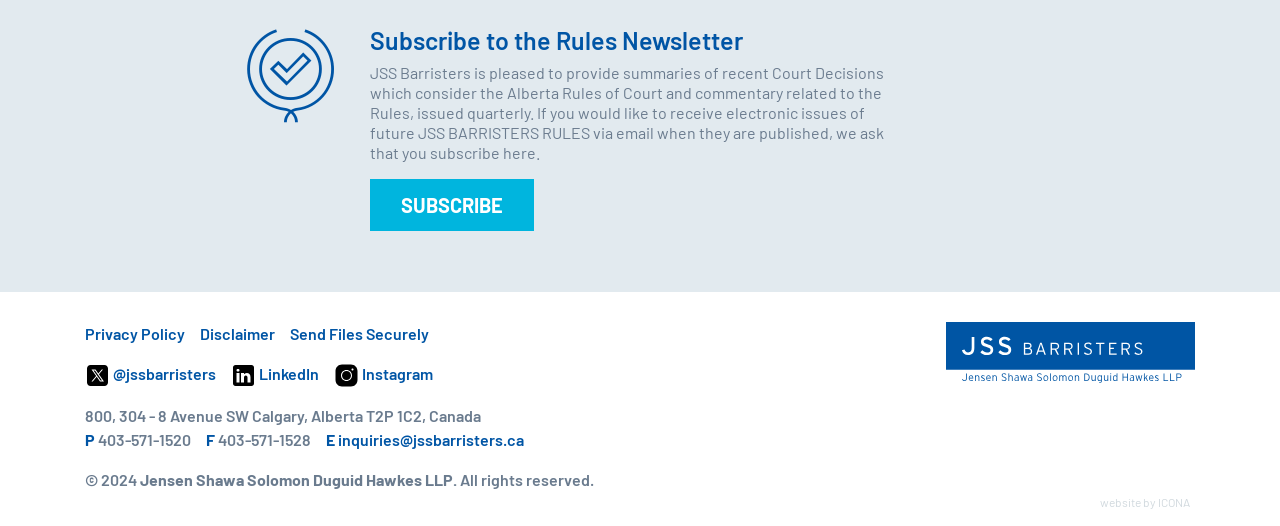What social media platforms does the law firm have?
Please respond to the question with as much detail as possible.

I found the answer by looking at the link elements with the text 'X (Twitter) @jssbarristers', 'LinkedIn LinkedIn', and 'Instagram Instagram'. These elements suggest that the law firm has presence on Twitter, LinkedIn, and Instagram.